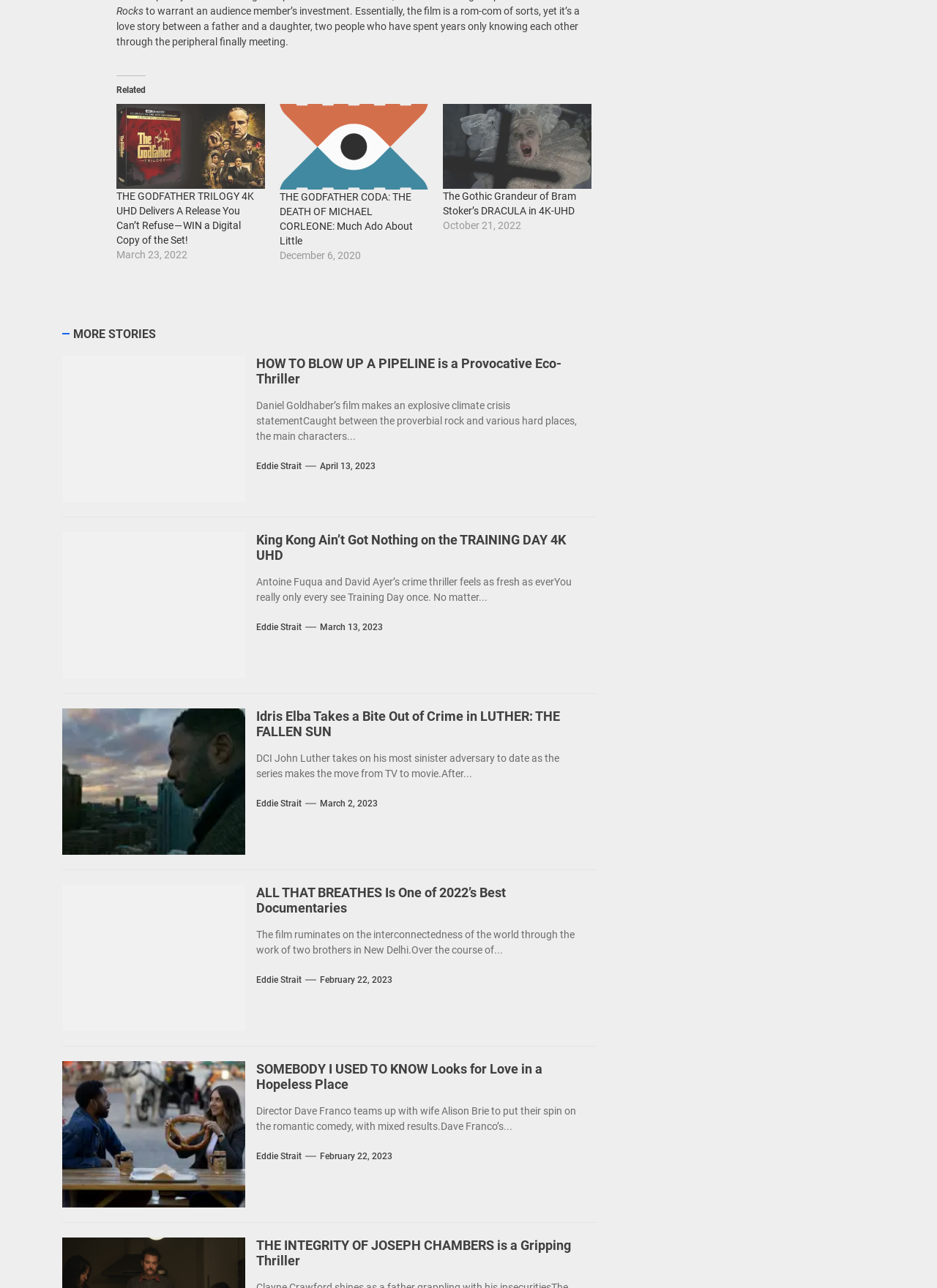Determine the bounding box coordinates of the clickable element to complete this instruction: "Read the review of ALL THAT BREATHES". Provide the coordinates in the format of four float numbers between 0 and 1, [left, top, right, bottom].

[0.273, 0.687, 0.625, 0.711]